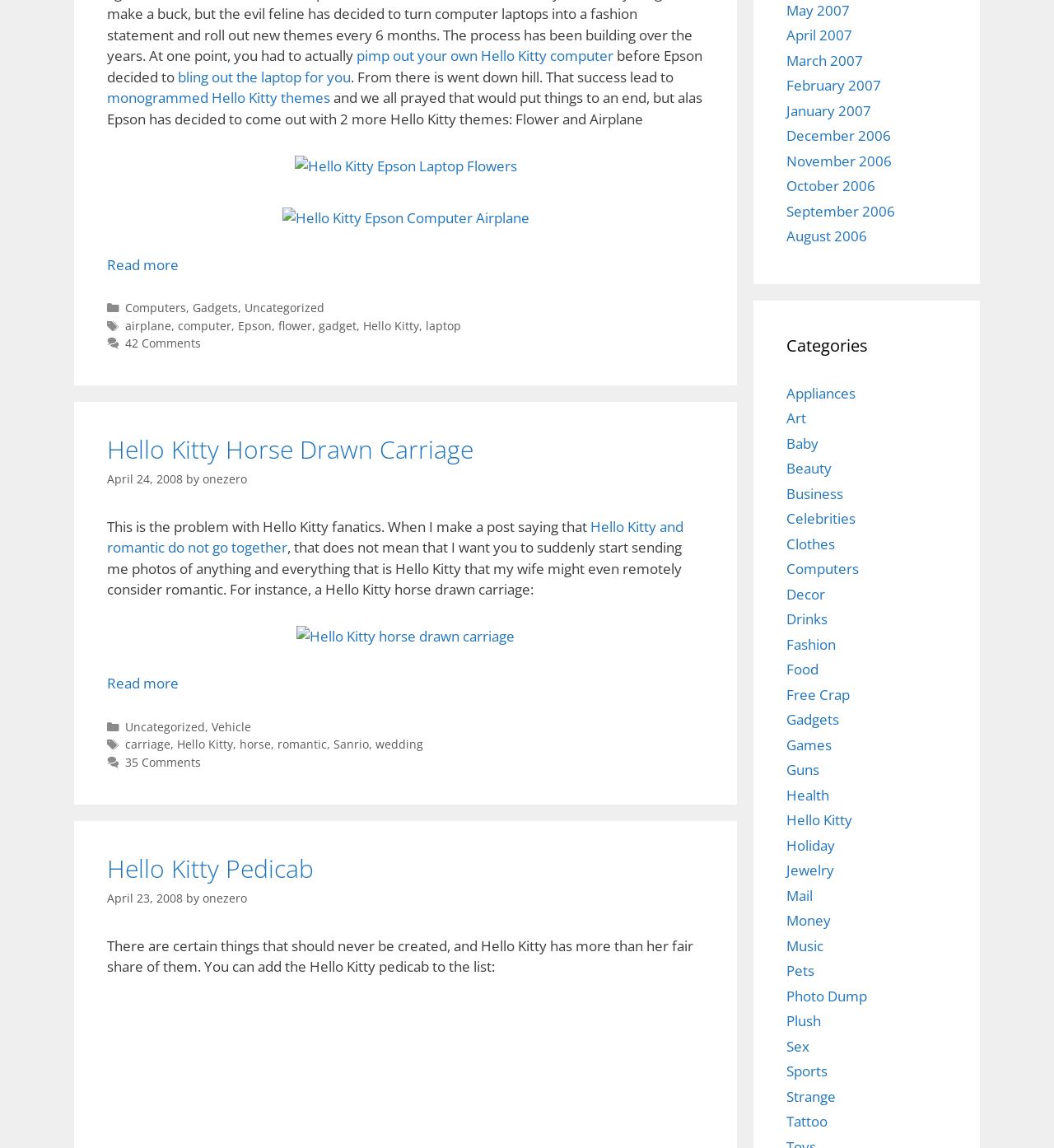Provide the bounding box coordinates for the UI element that is described by this text: "Baby". The coordinates should be in the form of four float numbers between 0 and 1: [left, top, right, bottom].

[0.746, 0.378, 0.777, 0.394]